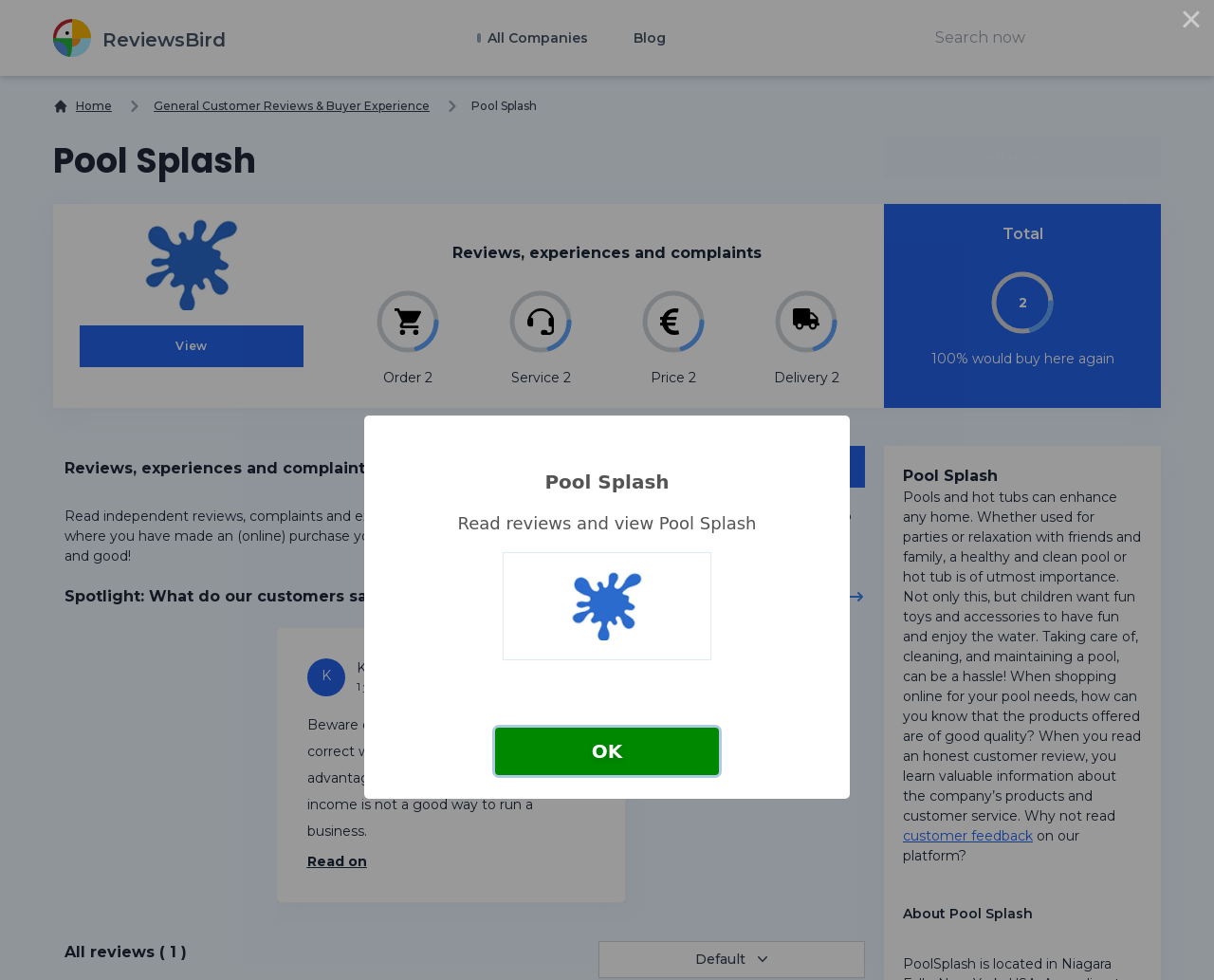Locate the bounding box coordinates of the area that needs to be clicked to fulfill the following instruction: "Click on the 'OK' button". The coordinates should be in the format of four float numbers between 0 and 1, namely [left, top, right, bottom].

[0.408, 0.742, 0.592, 0.791]